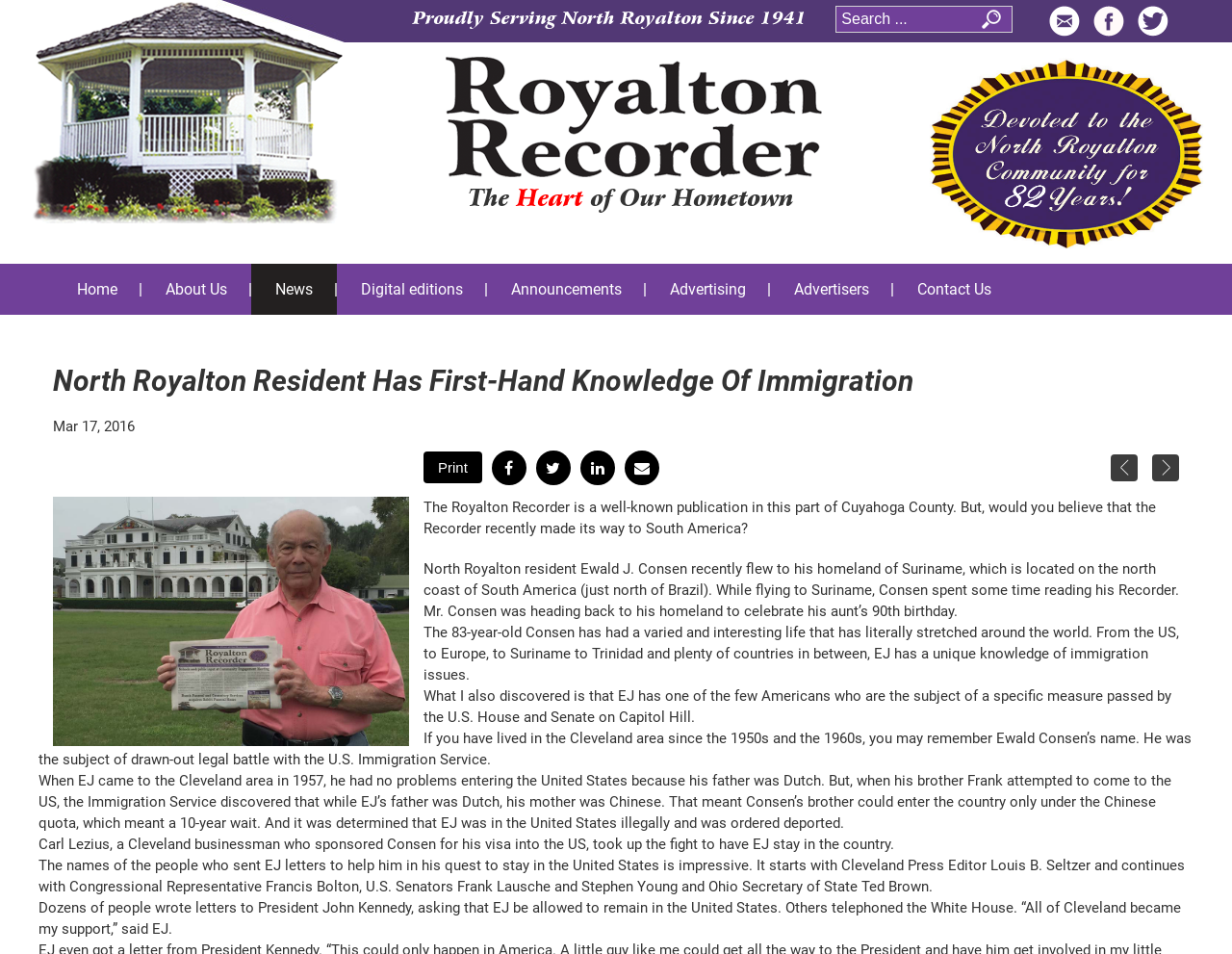Determine the coordinates of the bounding box that should be clicked to complete the instruction: "Contact Us". The coordinates should be represented by four float numbers between 0 and 1: [left, top, right, bottom].

[0.745, 0.277, 0.805, 0.33]